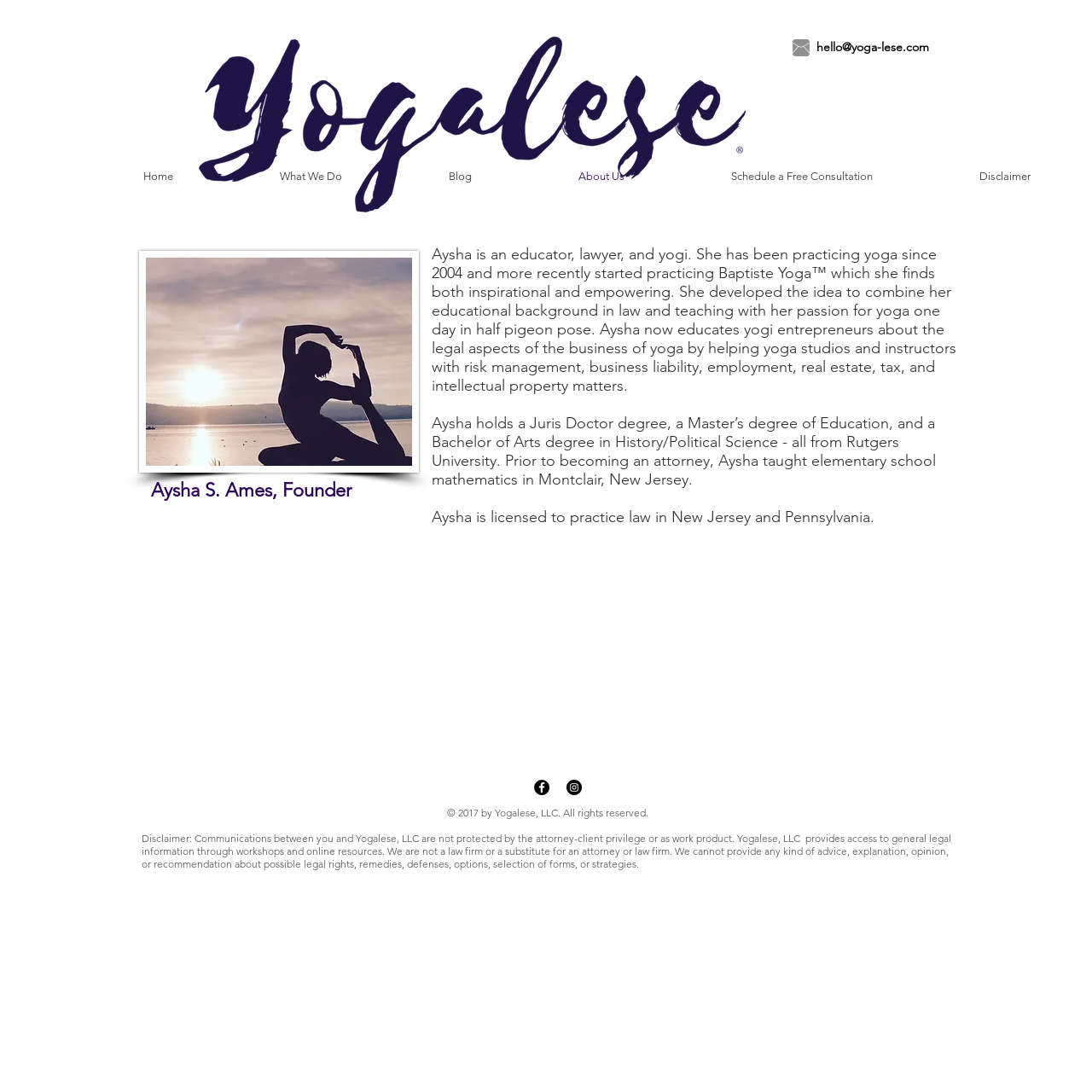Please find the bounding box coordinates of the element that must be clicked to perform the given instruction: "Send an email to hello@yoga-lese.com". The coordinates should be four float numbers from 0 to 1, i.e., [left, top, right, bottom].

[0.748, 0.036, 0.851, 0.05]